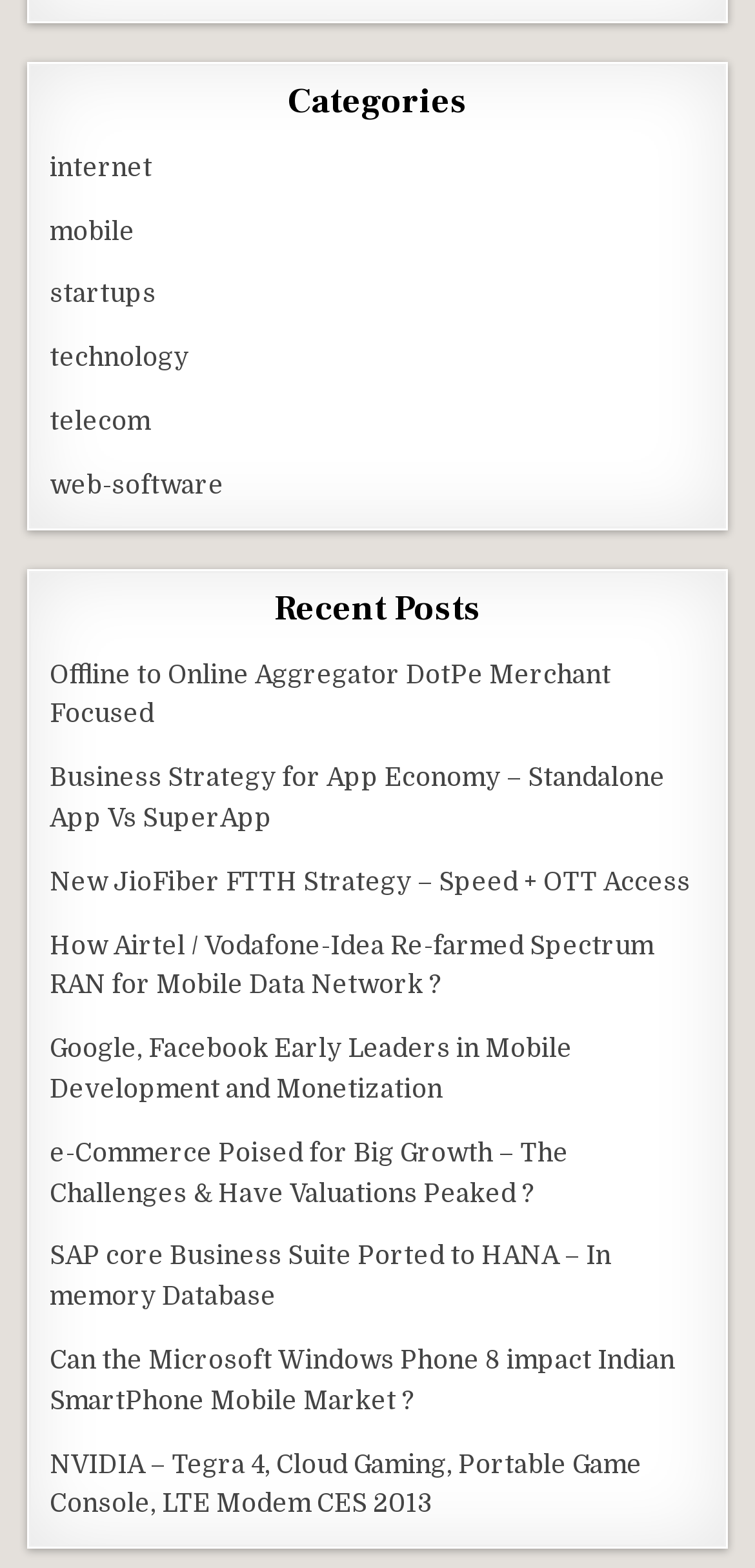Please locate the bounding box coordinates for the element that should be clicked to achieve the following instruction: "Click on the 'internet' category". Ensure the coordinates are given as four float numbers between 0 and 1, i.e., [left, top, right, bottom].

[0.066, 0.097, 0.202, 0.116]